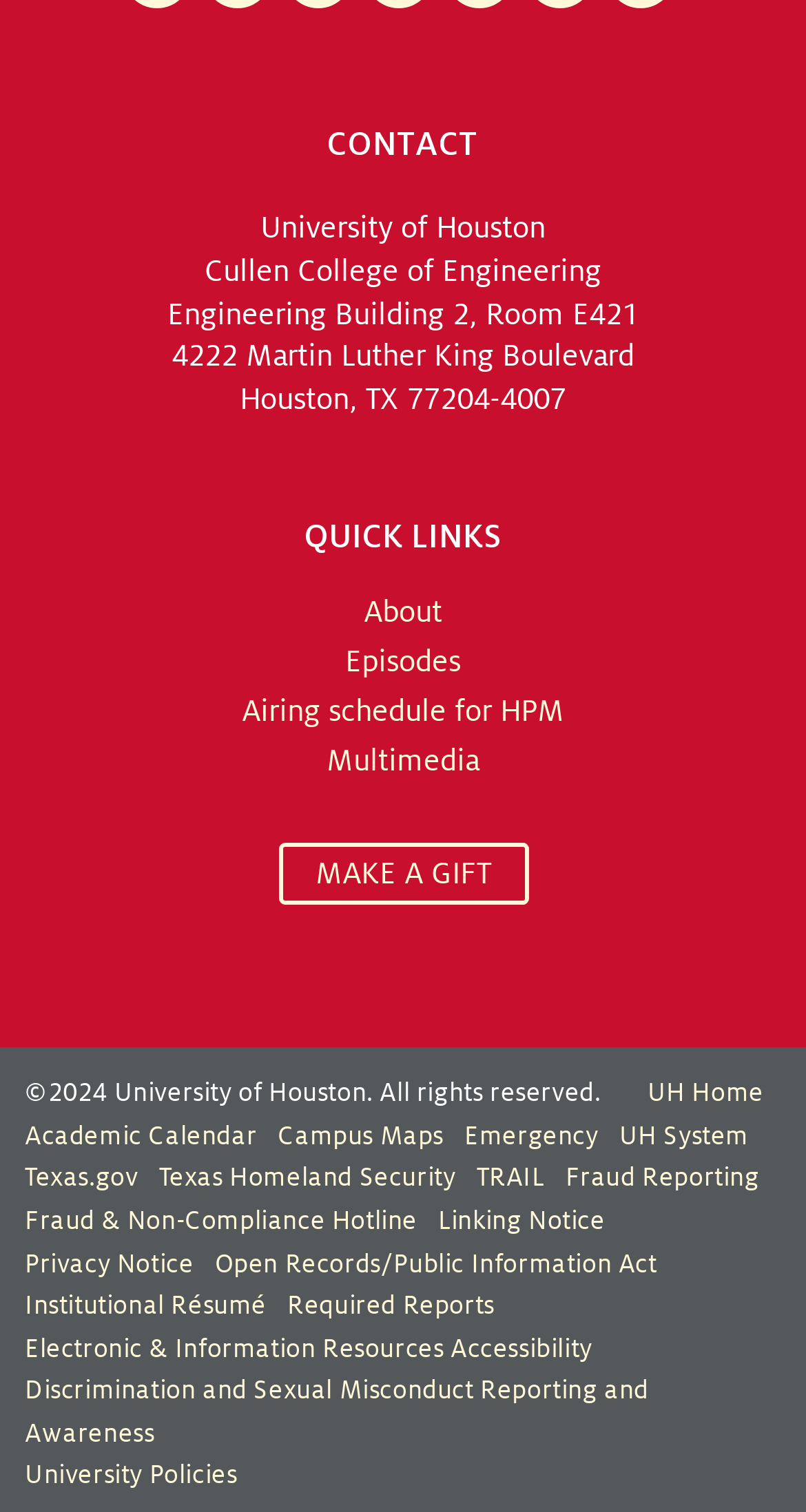Find the bounding box coordinates of the clickable element required to execute the following instruction: "Visit University of Edinburgh Research Explorer homepage". Provide the coordinates as four float numbers between 0 and 1, i.e., [left, top, right, bottom].

None